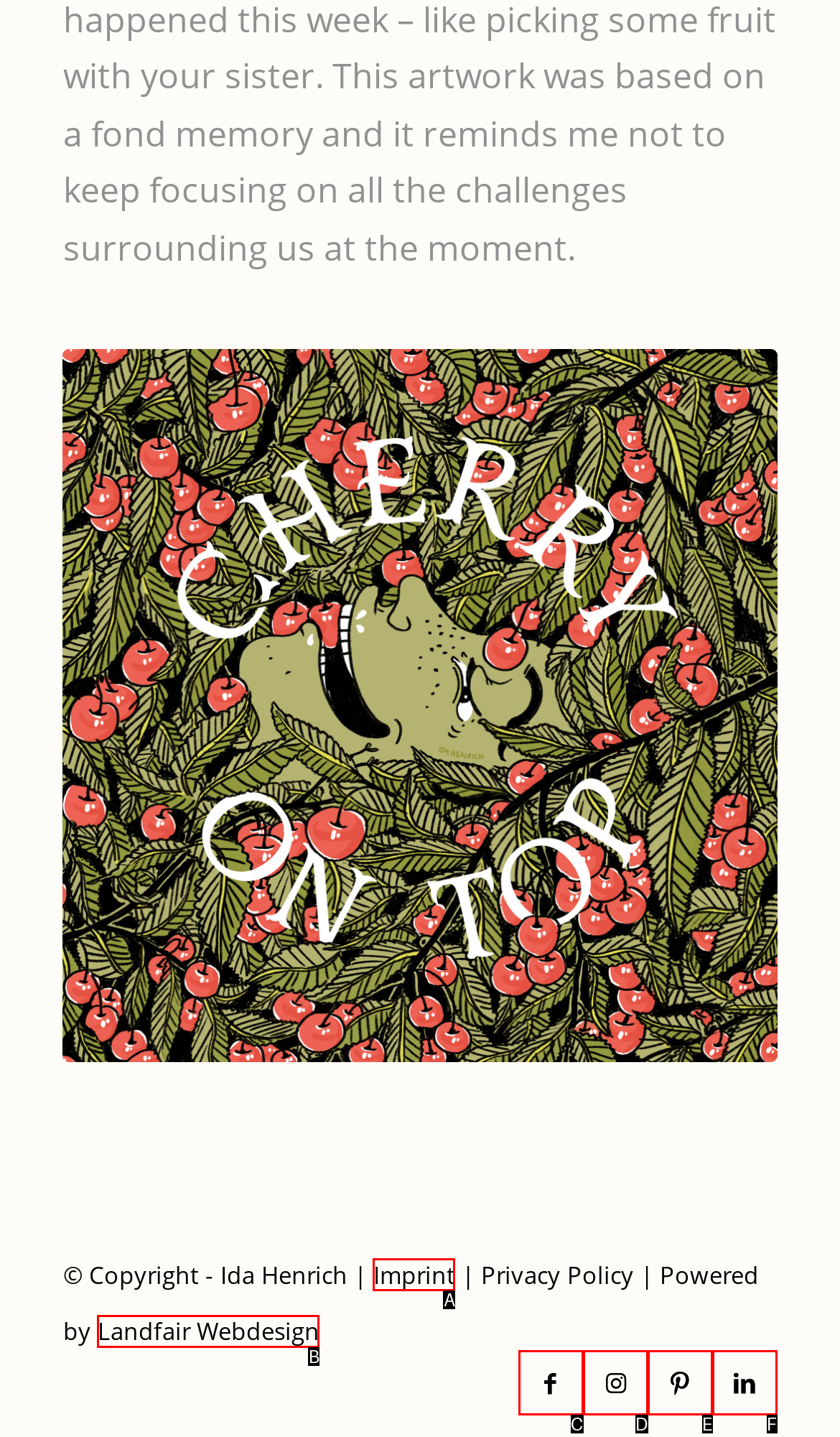Given the description: Airport Bus to Port Addaia, pick the option that matches best and answer with the corresponding letter directly.

None